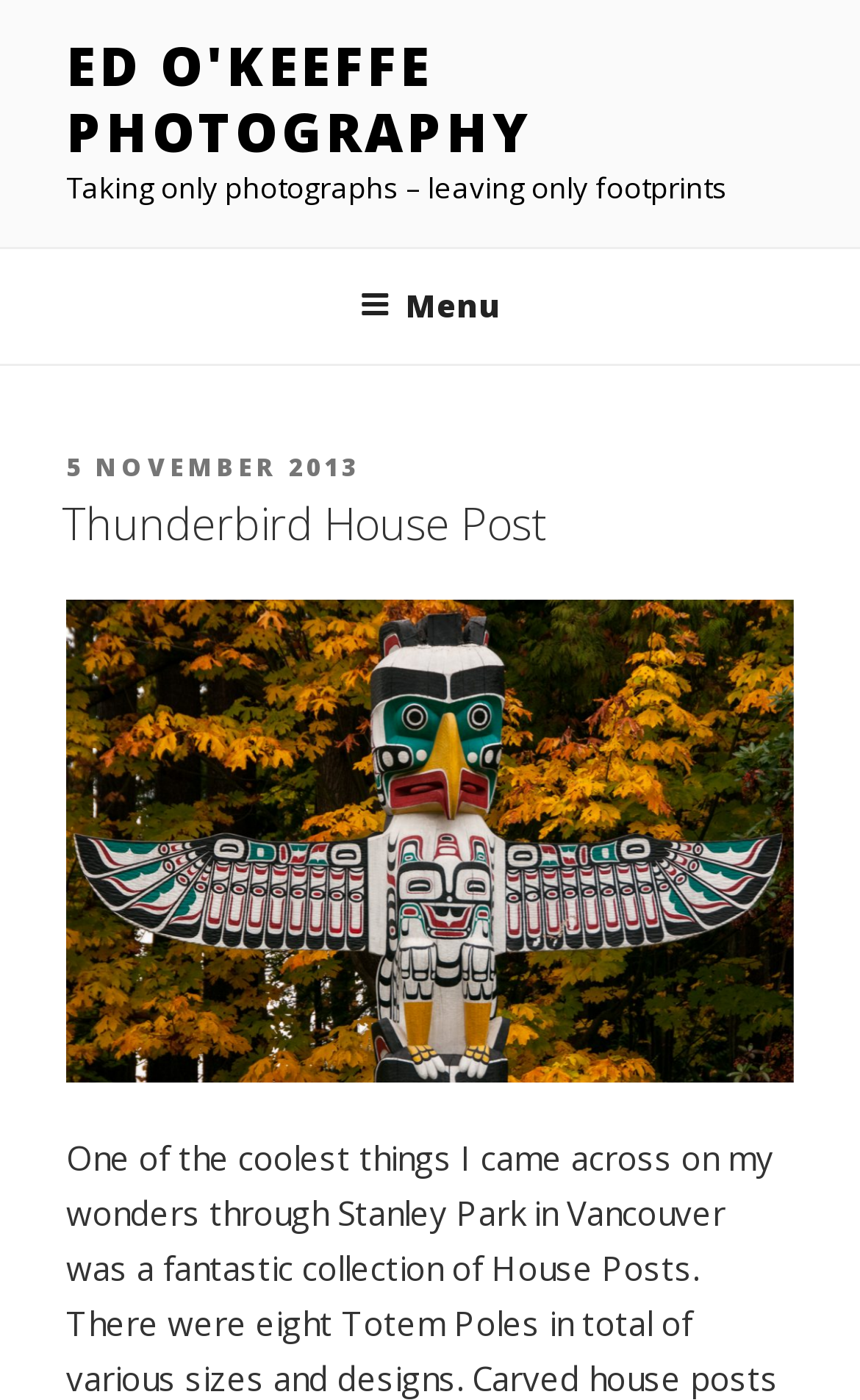What is the date of the post?
Please provide a comprehensive answer based on the information in the image.

The date of the post is mentioned in the link '5 NOVEMBER 2013' which is located near the top of the webpage, suggesting that the post was made on that date.